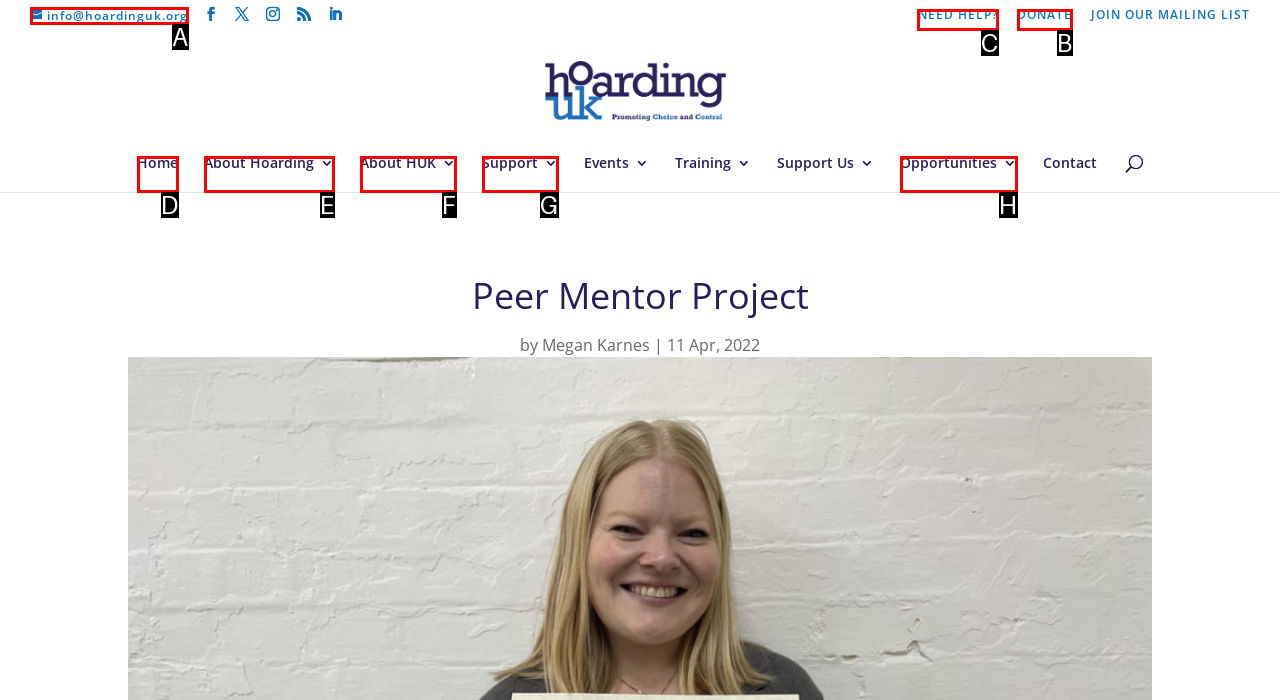Decide which HTML element to click to complete the task: Get help from HoardingUK Provide the letter of the appropriate option.

C